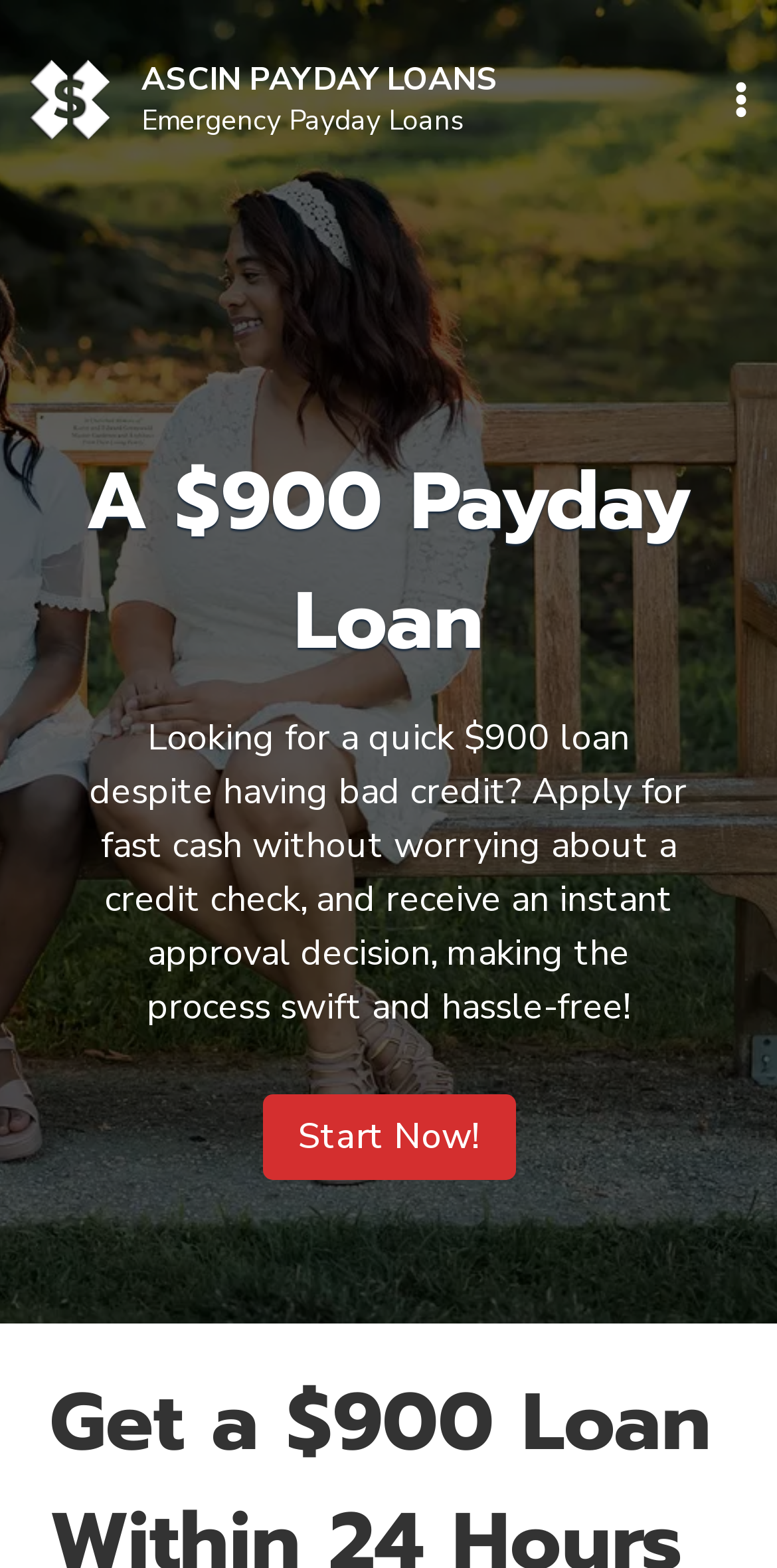Explain the features and main sections of the webpage comprehensively.

The webpage is about ASCIN Payday Loans, with a focus on getting a $900 loan quickly, even with bad credit. At the top left, there is a logo of ASCIN Payday Loans, accompanied by a link to the same. Next to it, there is a text "Emergency Payday Loans". 

On the top right, there is a button to open a menu, which is currently not expanded. When expanded, it reveals a heading "A $900 Payday Loan" and a paragraph of text that explains the loan process, stating that one can apply for fast cash without a credit check and receive an instant approval decision. 

Below this text, there is a "Start Now!" link, encouraging users to begin the loan application process.